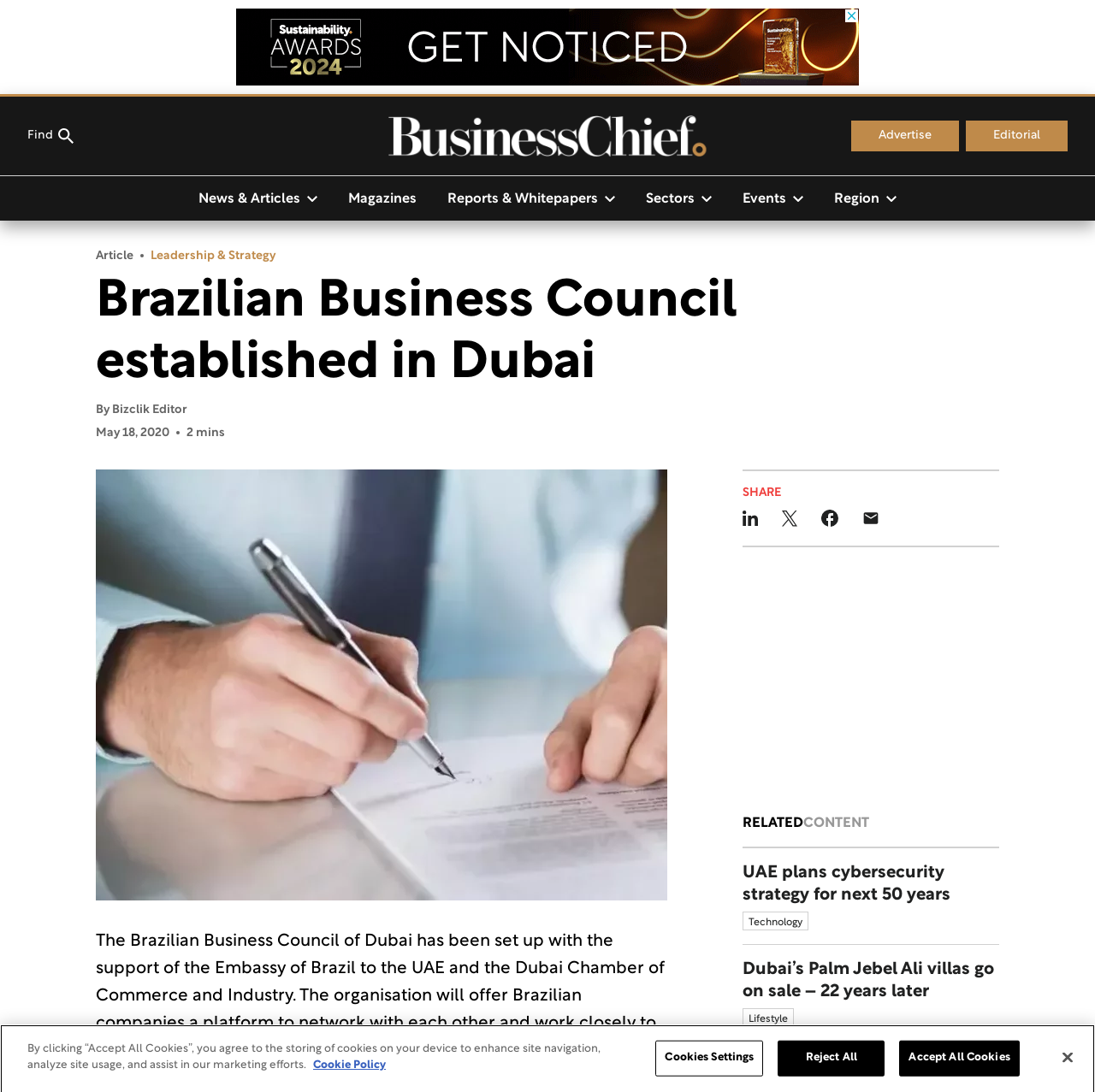Present a detailed account of what is displayed on the webpage.

The webpage is about the Brazilian Business Council established in Dubai. At the top, there is an advertisement iframe taking up about 60% of the width and 7% of the height of the page. Below the advertisement, there are several links and buttons, including a search button labeled "Find" on the left, and links to "Advertise", "Editorial", and other sections on the right.

In the main content area, there is a heading that reads "Brazilian Business Council established in Dubai". Below the heading, there are several lines of text, including the author "Bizclik Editor" and the date "May 18, 2020". The main article text describes the establishment of the Brazilian Business Council of Dubai and its purpose.

On the right side of the article, there are social media sharing buttons for LinkedIn, Twitter, Facebook, and email. Below the sharing buttons, there are related content links with headings "RELATED" and "CONTENT".

At the bottom of the page, there is a cookie policy notification with buttons to accept or reject cookies, as well as a link to more information about privacy. There is also a "Close" button to dismiss the notification.